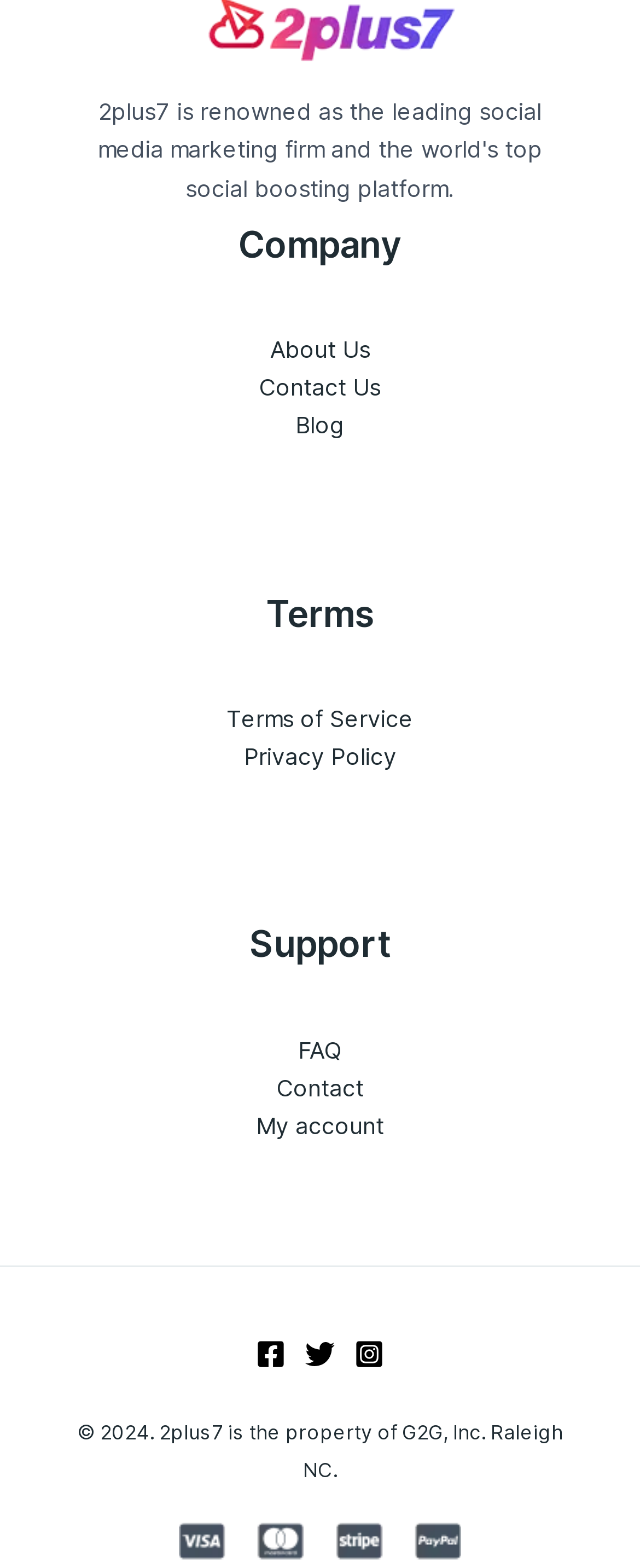Can you find the bounding box coordinates of the area I should click to execute the following instruction: "view news"?

None